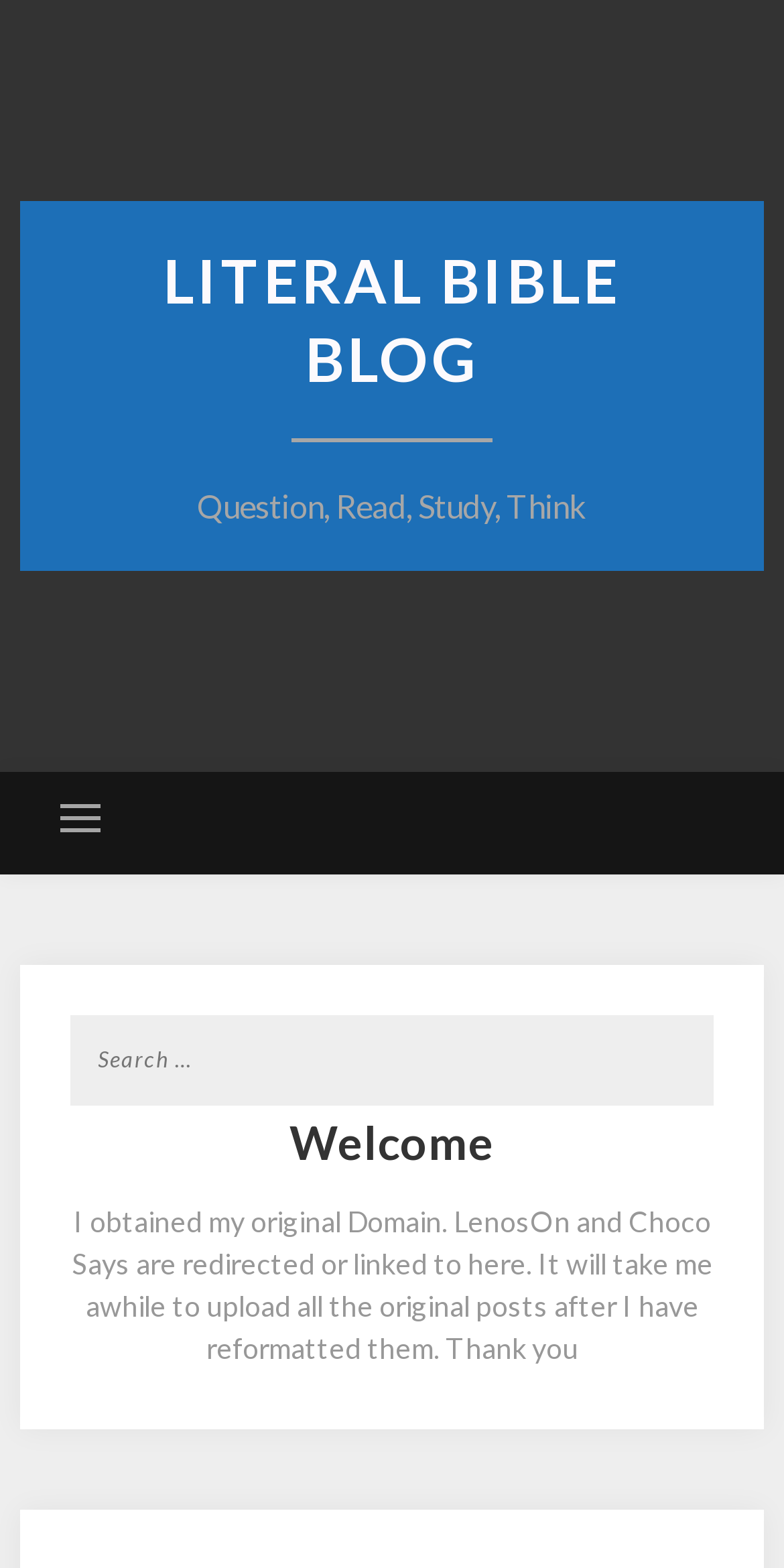Identify the main title of the webpage and generate its text content.

1 Thessalonians 3:6-10